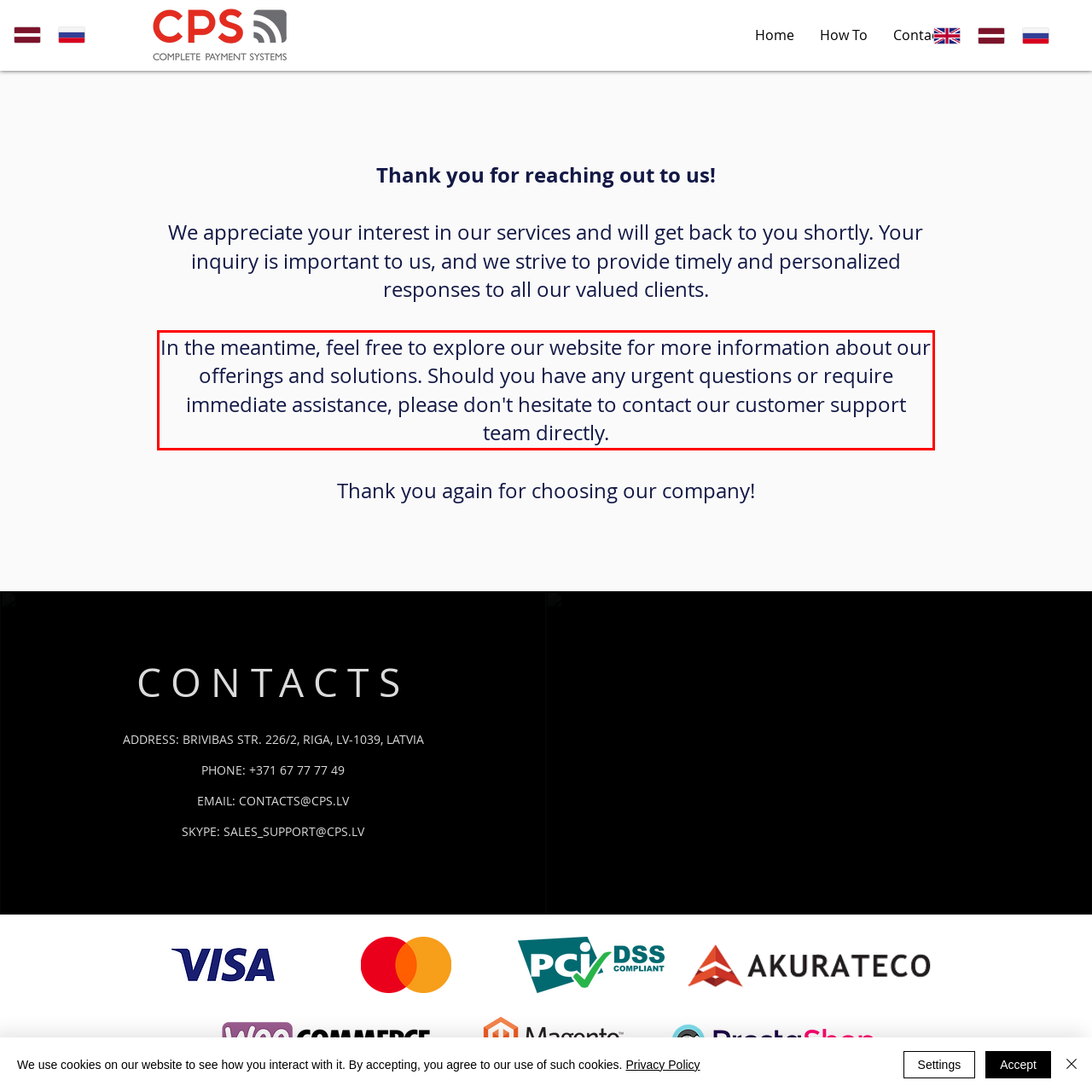Identify the text inside the red bounding box in the provided webpage screenshot and transcribe it.

In the meantime, feel free to explore our website for more information about our offerings and solutions. Should you have any urgent questions or require immediate assistance, please don't hesitate to contact our customer support team directly.